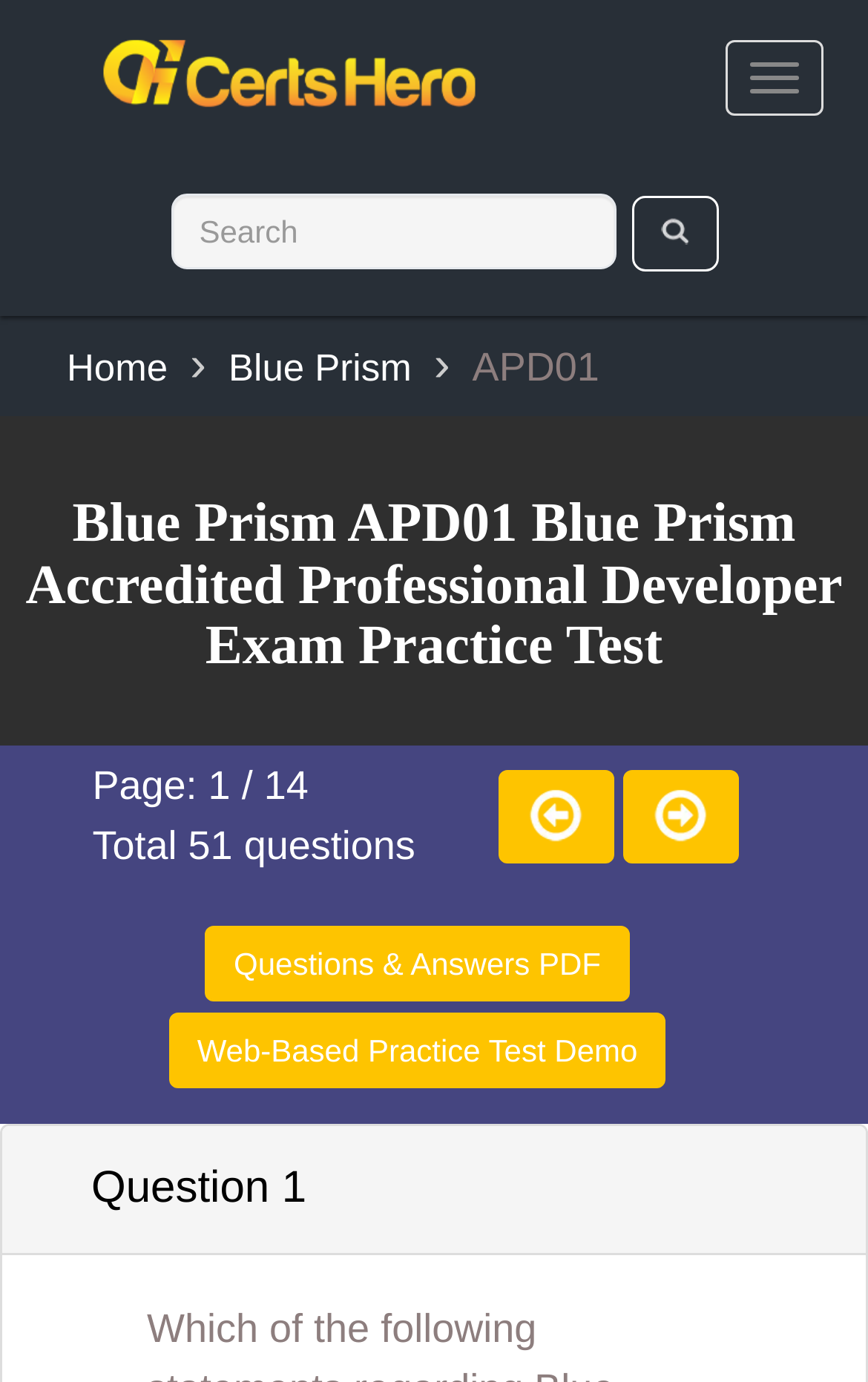Indicate the bounding box coordinates of the clickable region to achieve the following instruction: "Get the questions and answers in PDF."

[0.236, 0.669, 0.726, 0.724]